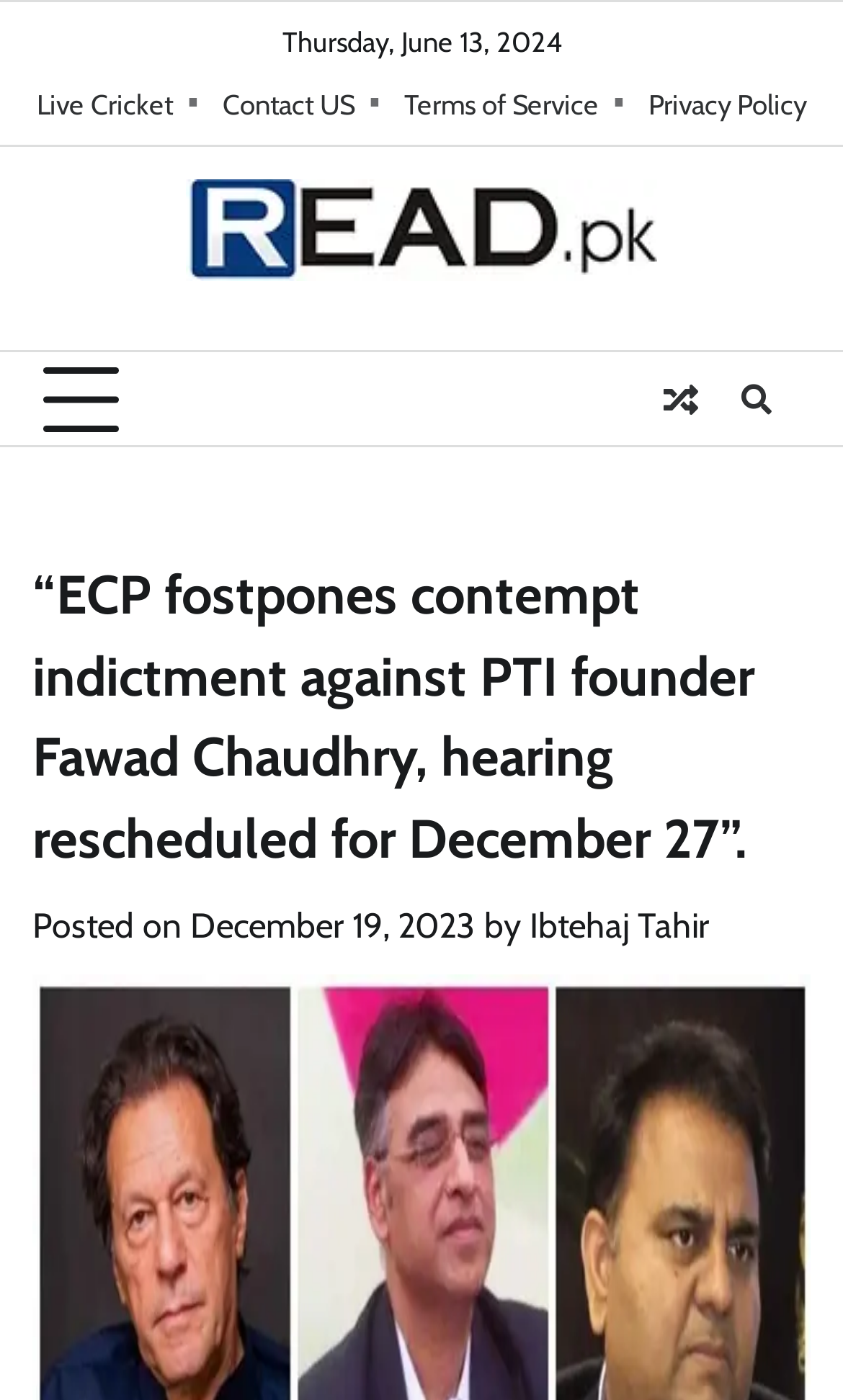Identify the bounding box coordinates of the clickable region required to complete the instruction: "Visit Contact US page". The coordinates should be given as four float numbers within the range of 0 and 1, i.e., [left, top, right, bottom].

[0.264, 0.061, 0.454, 0.09]